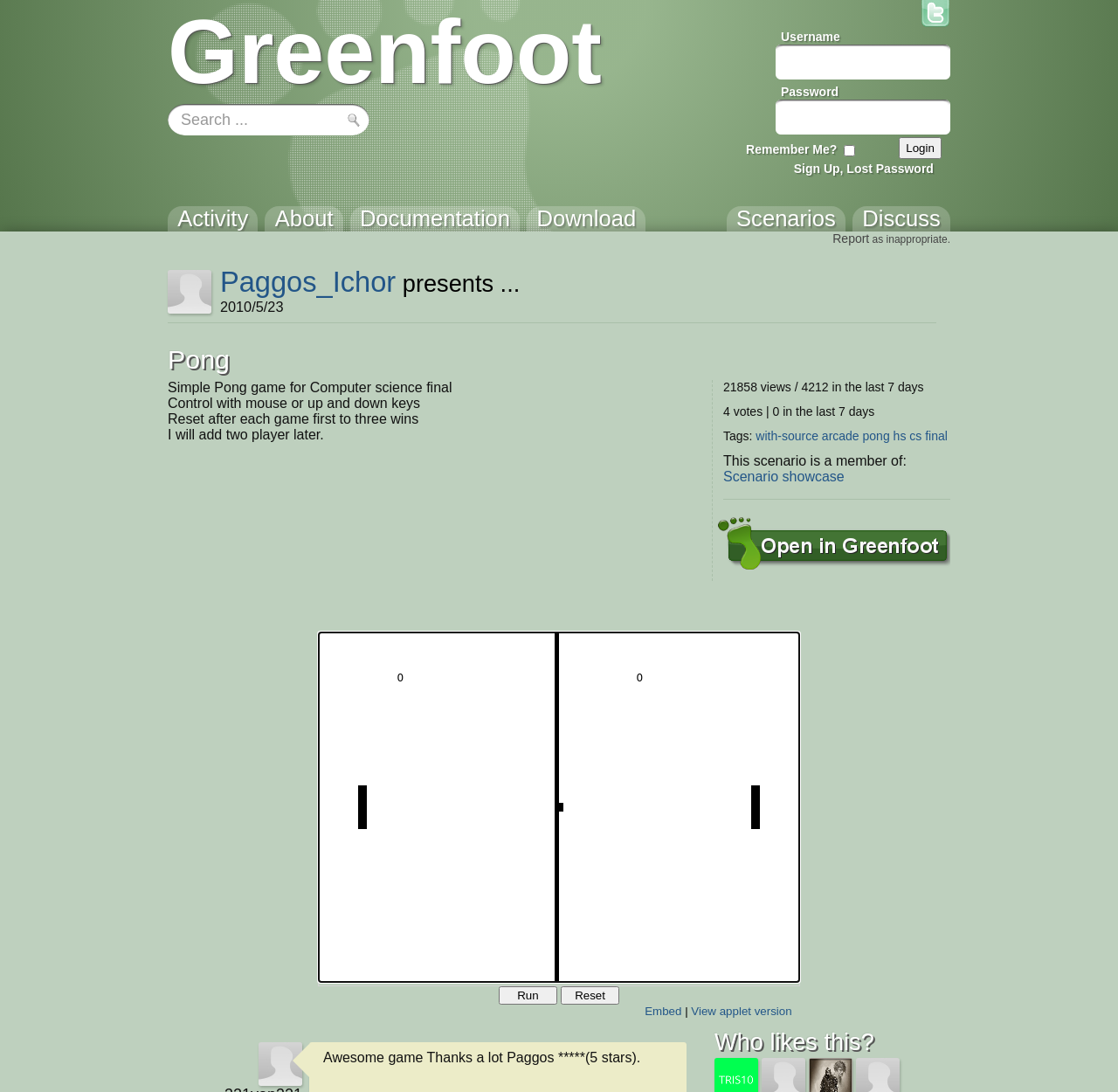What is the purpose of the 'Run' button?
Provide a one-word or short-phrase answer based on the image.

Start game